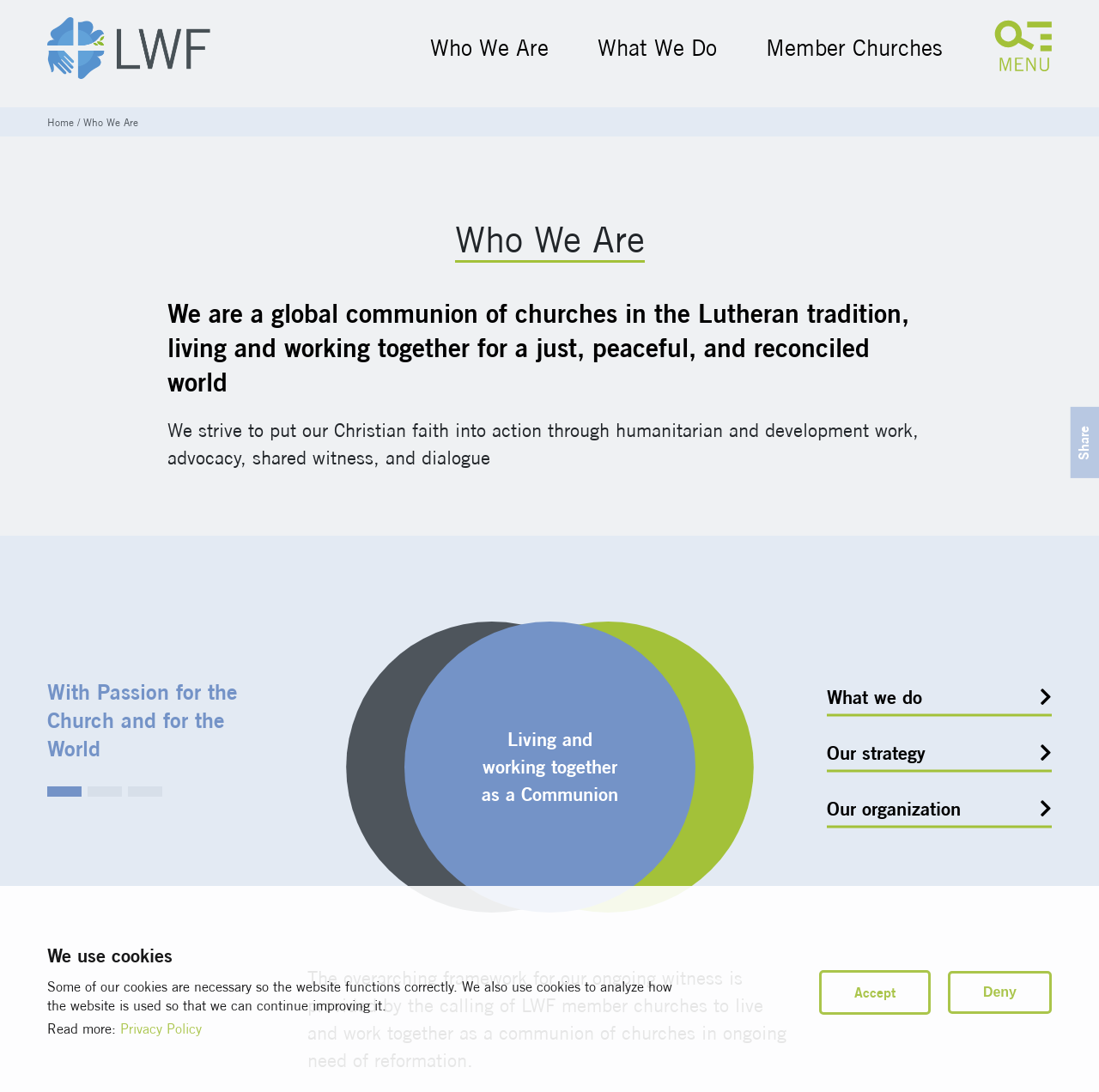Identify the bounding box coordinates of the section that should be clicked to achieve the task described: "Go to the English version".

[0.091, 0.251, 0.134, 0.276]